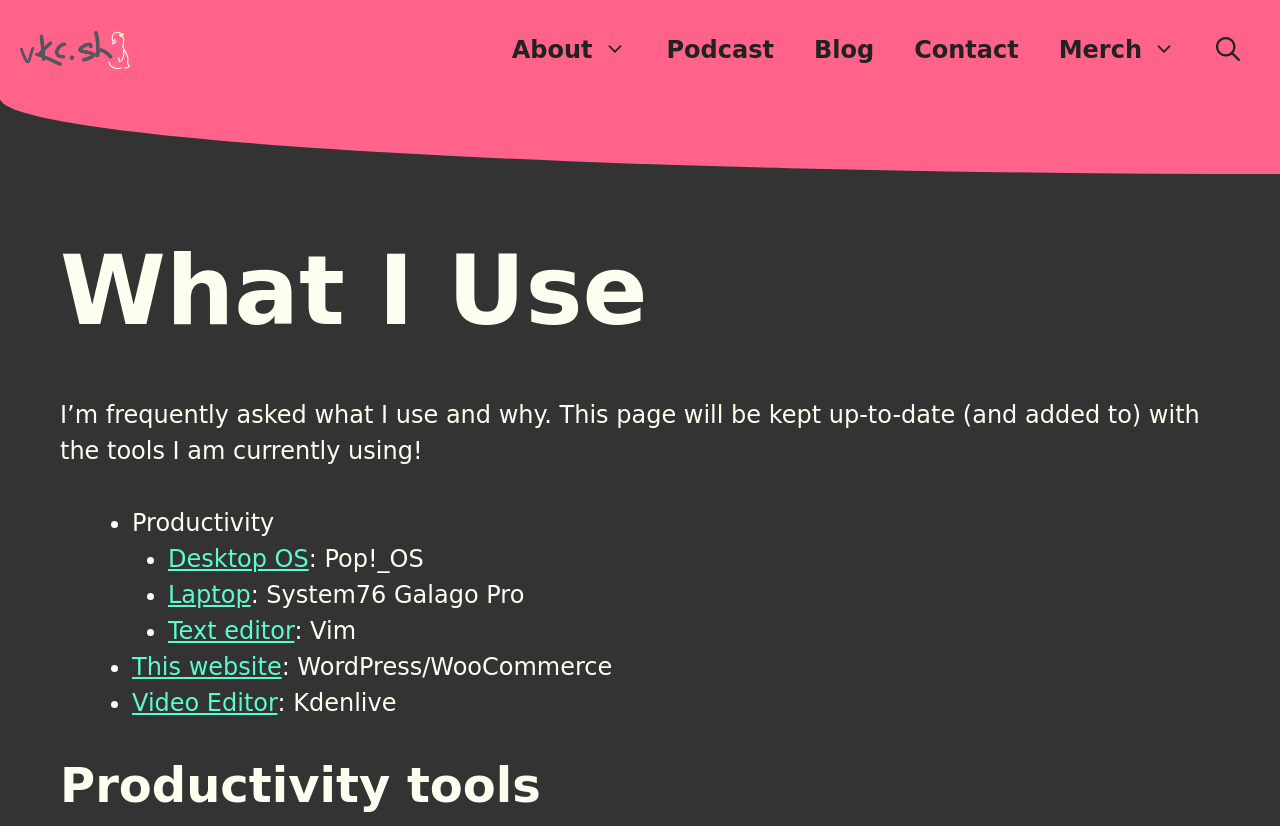Determine the bounding box coordinates of the region I should click to achieve the following instruction: "visit Veronica's blog". Ensure the bounding box coordinates are four float numbers between 0 and 1, i.e., [left, top, right, bottom].

[0.62, 0.0, 0.699, 0.121]